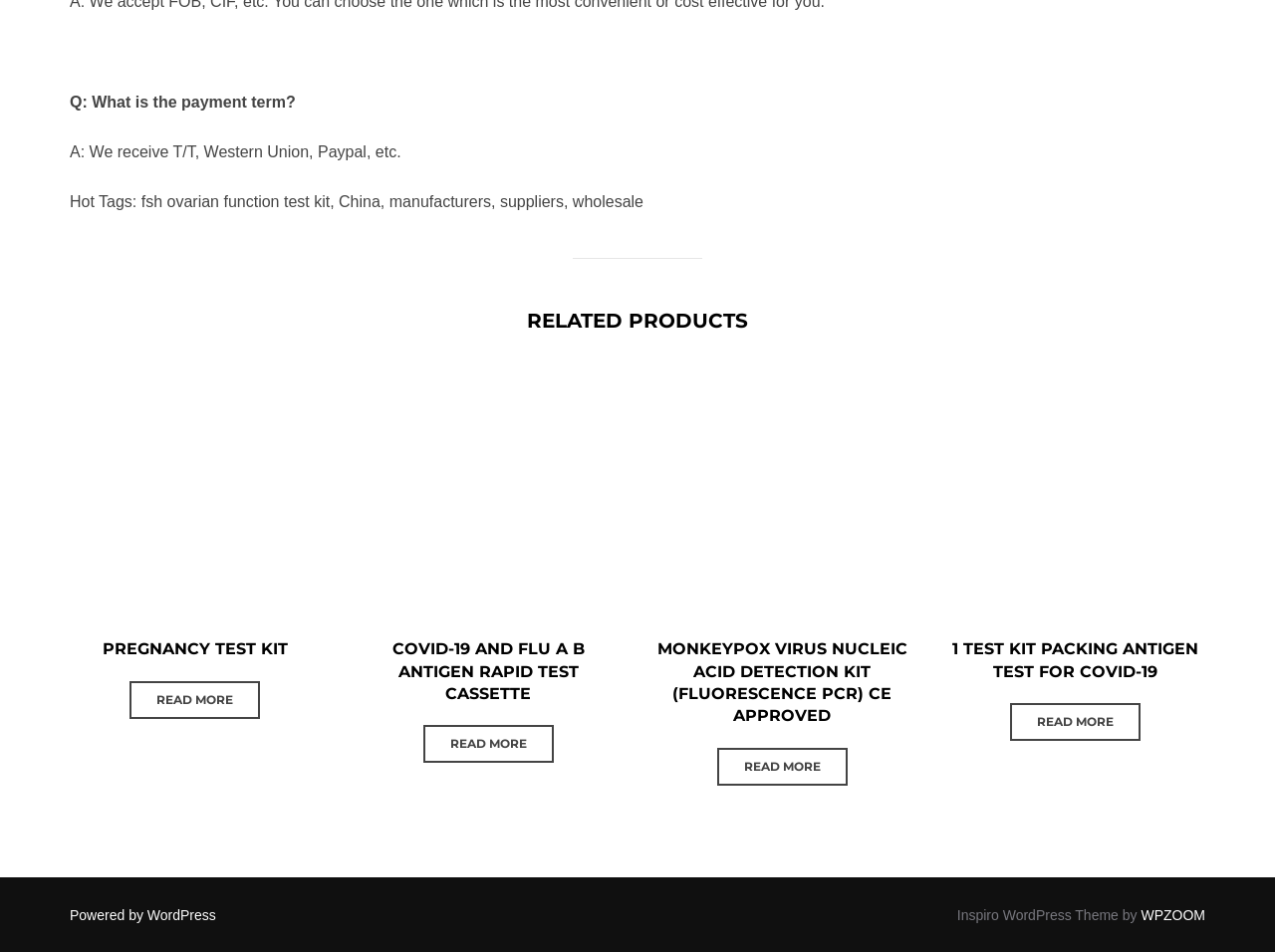What is the category of the products listed?
Answer the question with a single word or phrase, referring to the image.

Medical test kits